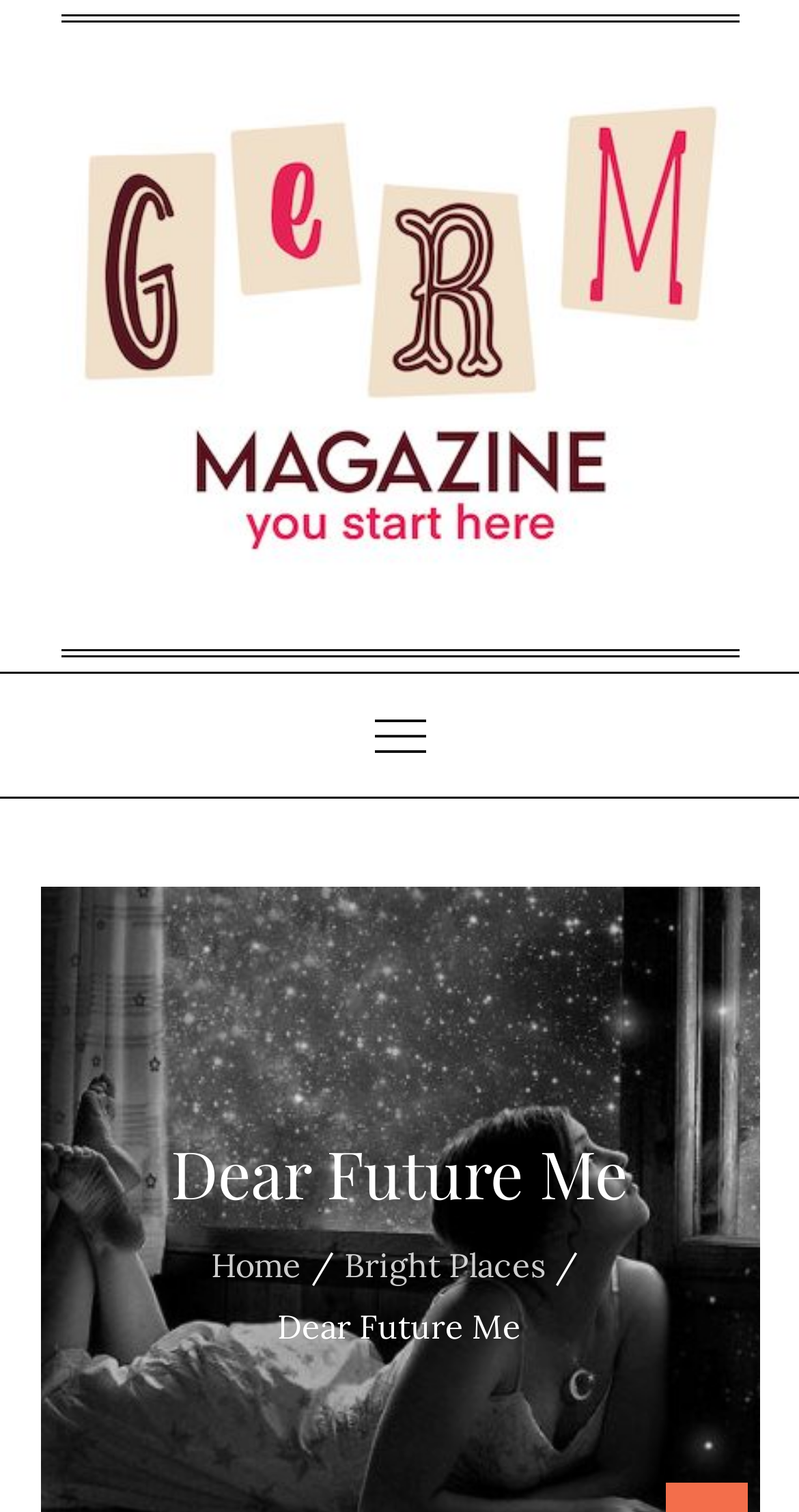What is the purpose of the button with no text?
Use the information from the image to give a detailed answer to the question.

The button with no text has an attribute 'controls' with value 'primary-menu', which suggests that it is used to control or toggle the primary menu.